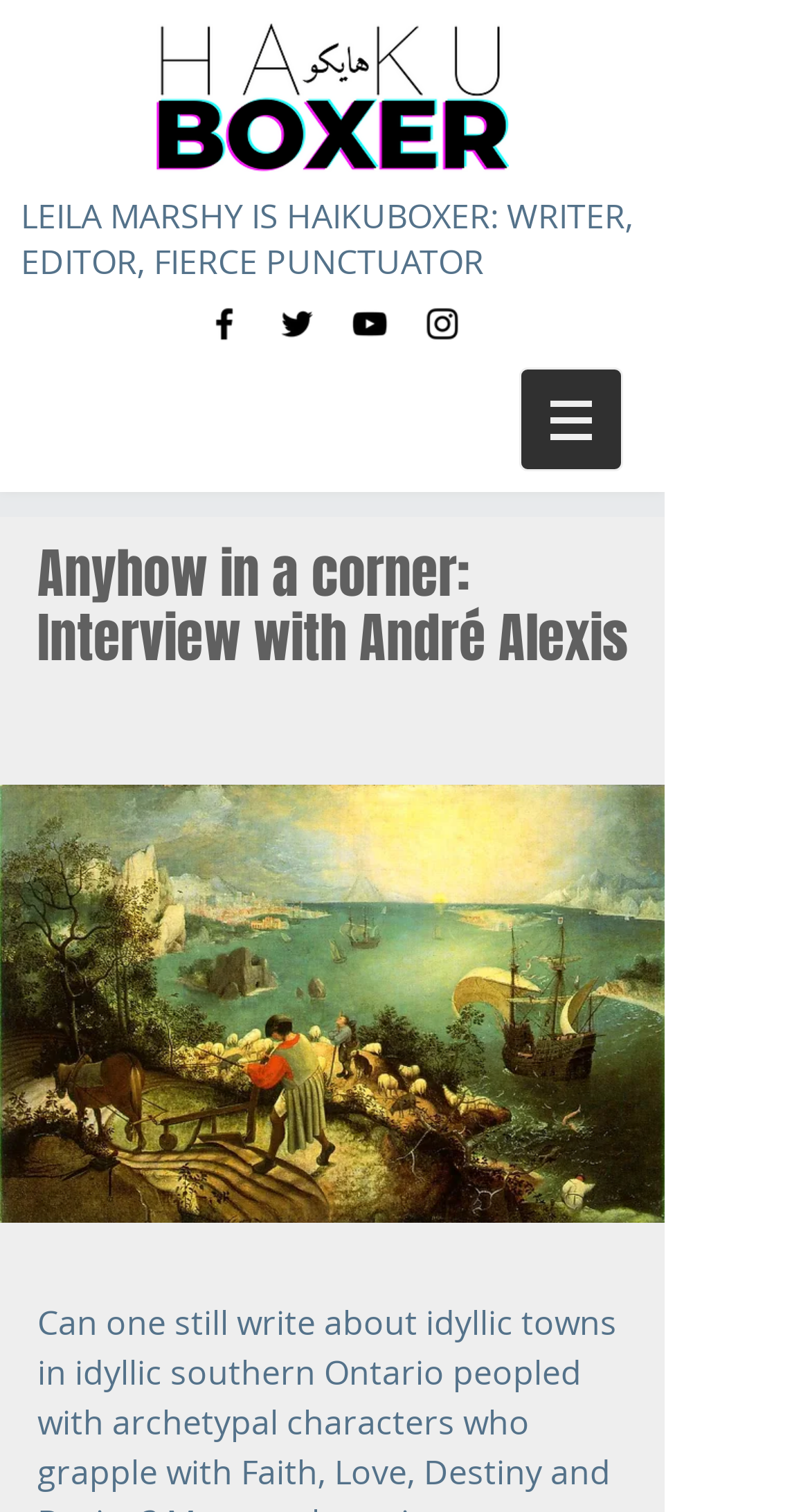Given the element description, predict the bounding box coordinates in the format (top-left x, top-left y, bottom-right x, bottom-right y), using floating point numbers between 0 and 1: aria-label="Facebook"

[0.251, 0.2, 0.303, 0.228]